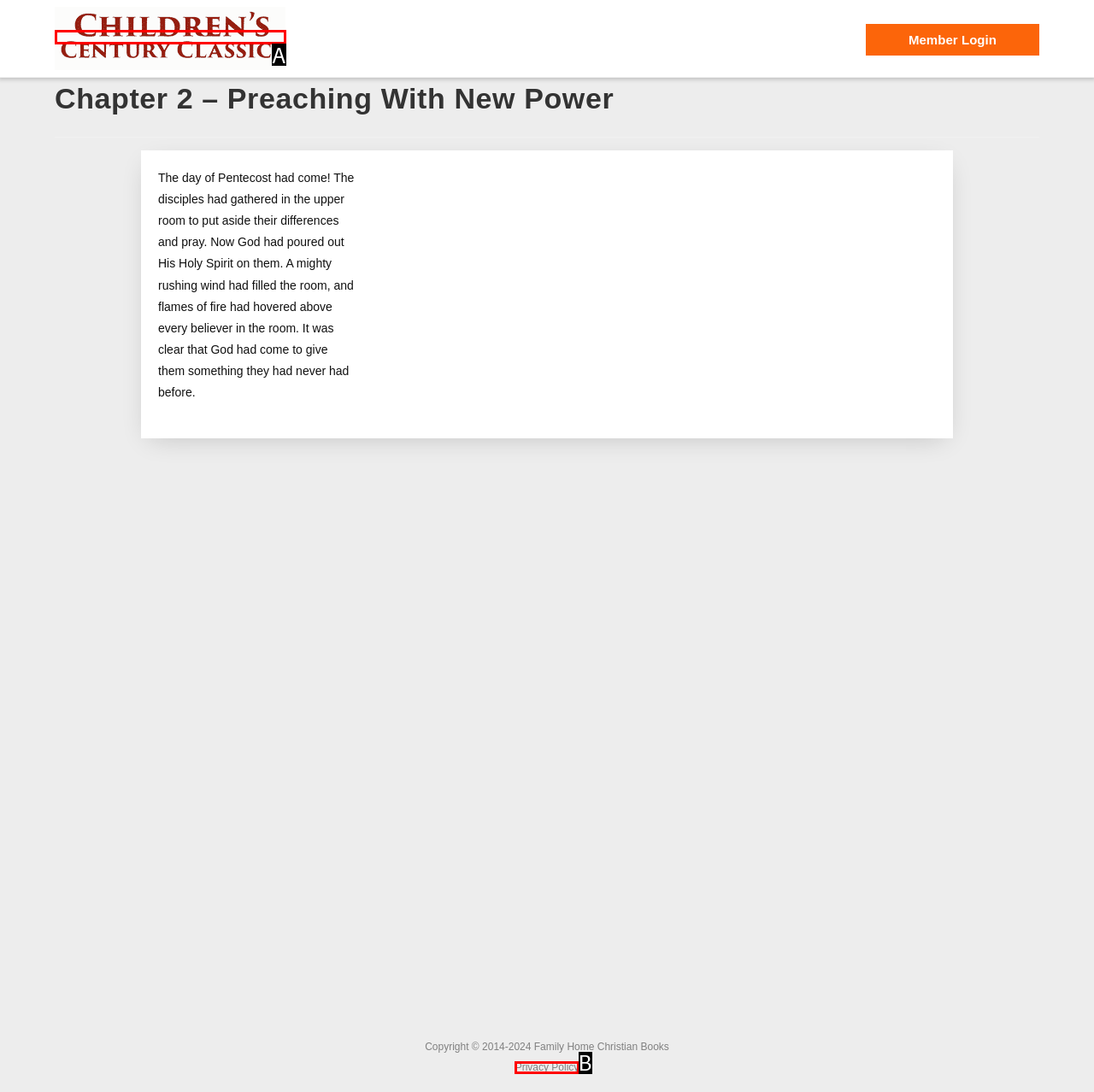Based on the provided element description: alt="Children's Century Classics", identify the best matching HTML element. Respond with the corresponding letter from the options shown.

A